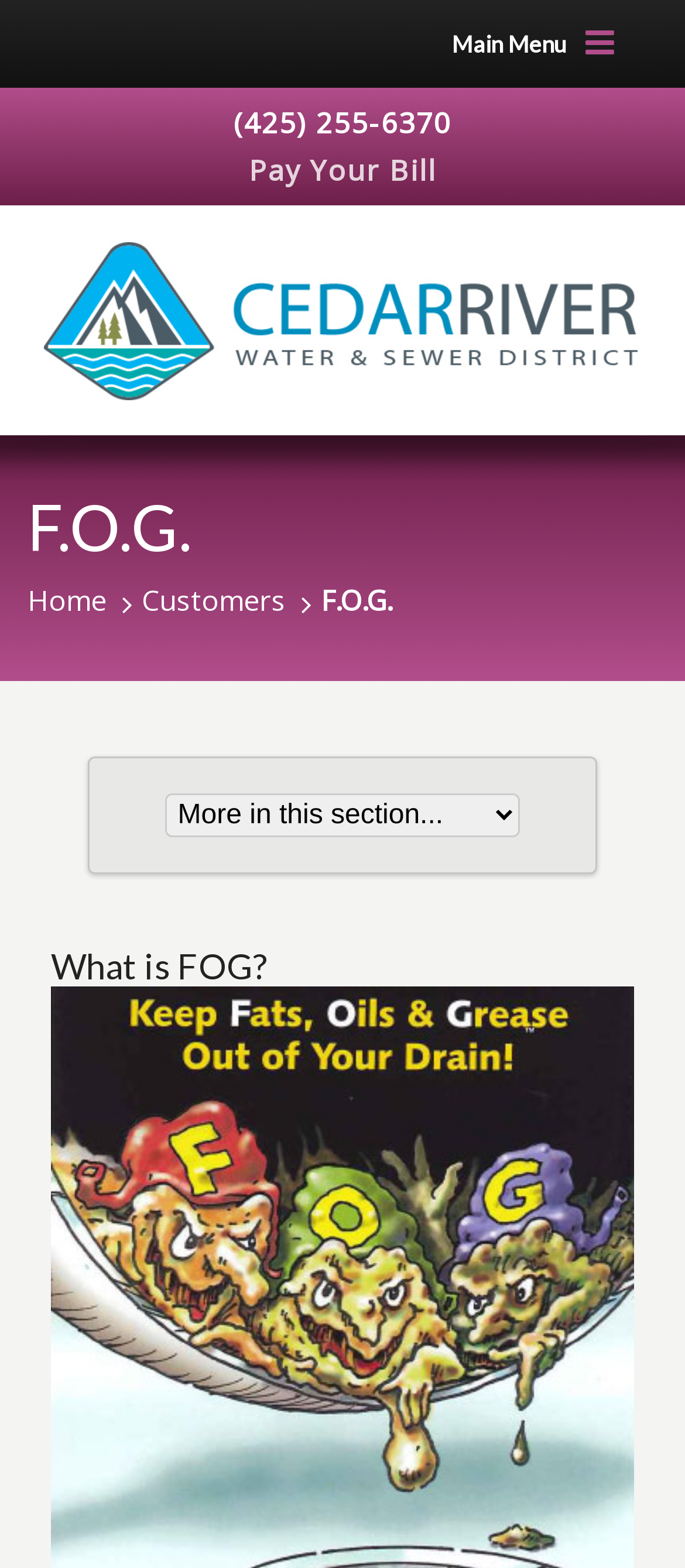Give a full account of the webpage's elements and their arrangement.

The webpage is about F.O.G. – Cedar River Water & Sewer District. At the top, there is a main menu link on the left side, accompanied by a phone number "(425) 255-6370" and a "Pay Your Bill" link on the right side. Below them, there is a prominent link to the Cedar River Water & Sewer District, which is accompanied by an image of the same name, taking up most of the width.

Further down, there is a heading "F.O.G." on the left side, followed by two links, "Home" and "Customers", aligned horizontally. On the right side, there is a combobox with a heading "What is FOG? fog" when expanded.